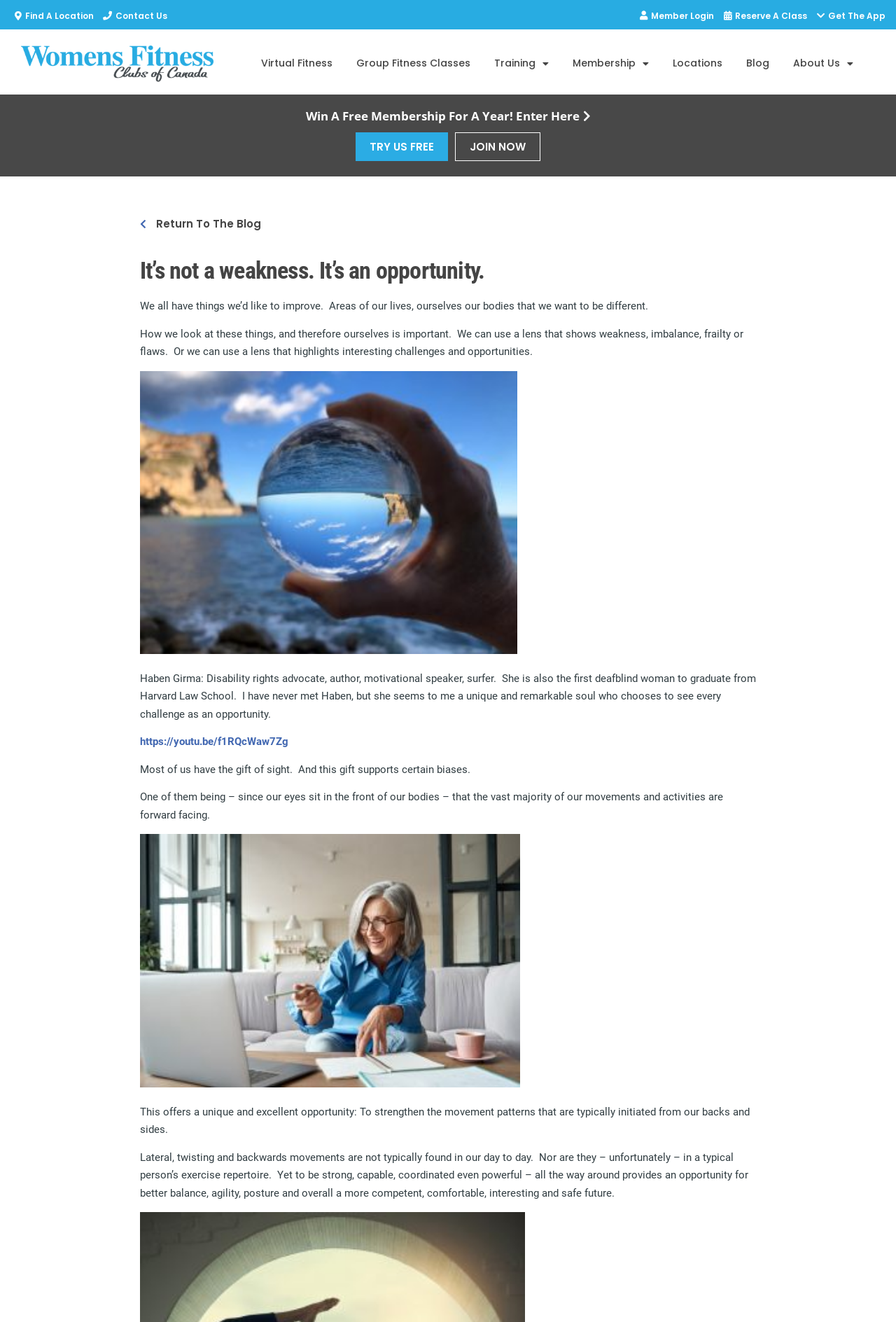Identify and provide the text of the main header on the webpage.

It’s not a weakness. It’s an opportunity.